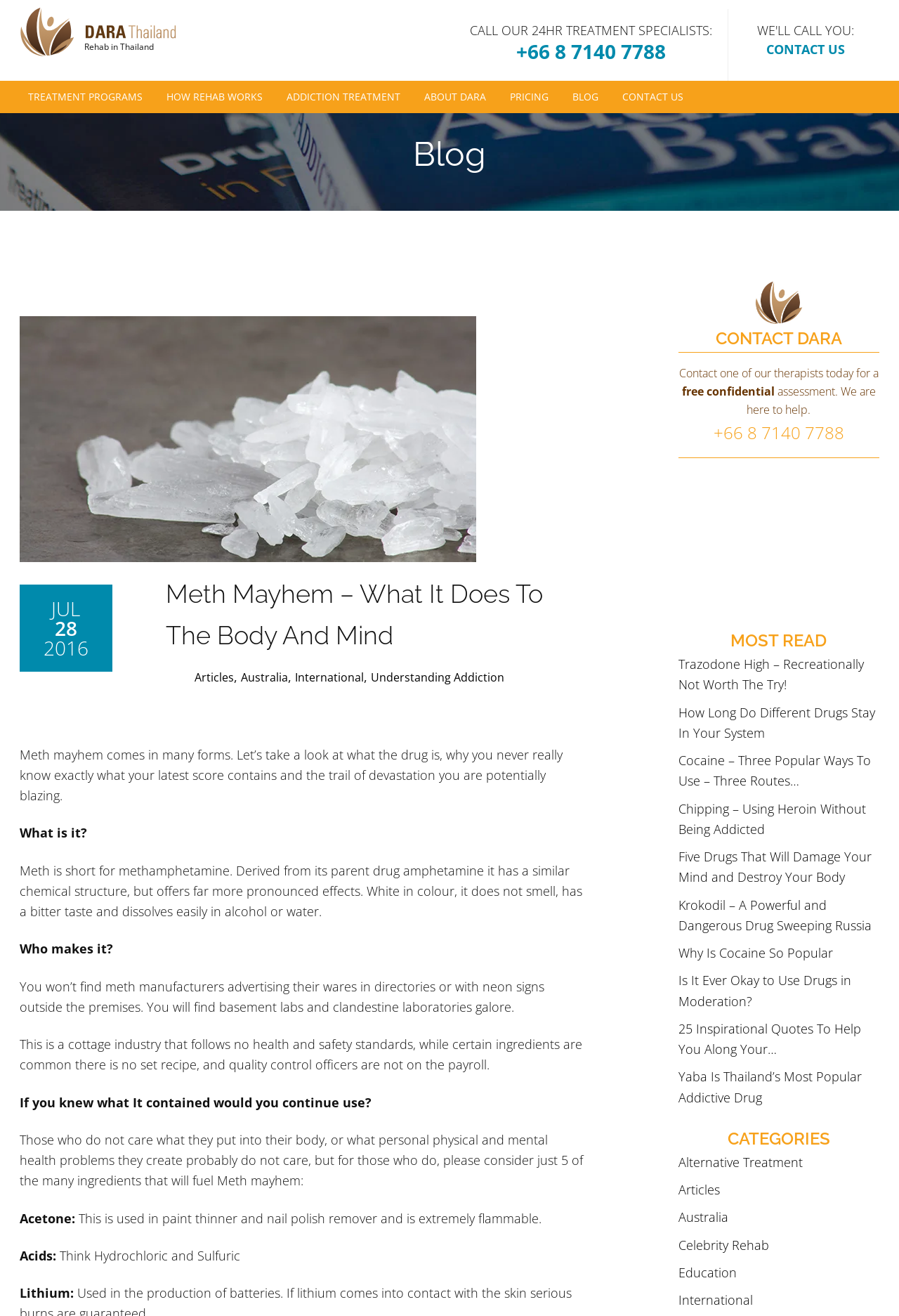What is the link text to contact DARA?
Craft a detailed and extensive response to the question.

I found the link text by looking at the link element with the text 'CONTACT US' which is a child element of the root element.